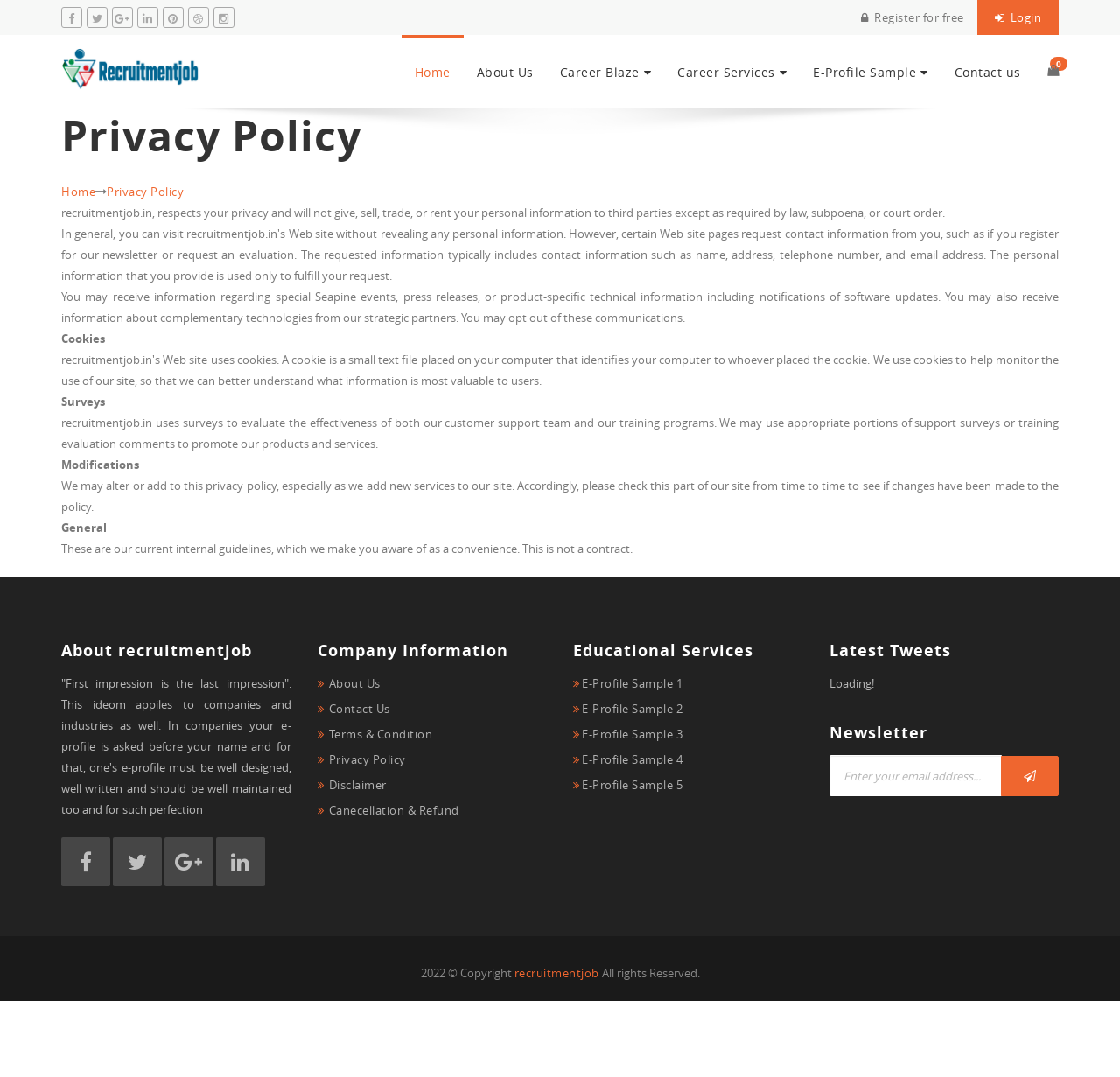Generate a thorough caption that explains the contents of the webpage.

This webpage is about RecruitmentJob, an E-Profile Maker Company. At the top, there are several social media links, including Facebook, Twitter, LinkedIn, and Instagram, aligned horizontally. Below these links, there are two prominent buttons: "Register for free" and "Login". 

The main navigation menu is located below these buttons, with links to "Home", "About Us", "Career Blaze", "Career Services", "E-Profile Sample", and "Contact us". 

The main content of the page is divided into several sections. The first section is about the company's privacy policy, which explains how the company respects users' privacy and handles personal information. This section includes several paragraphs of text and a heading that reads "Privacy Policy". 

Below the privacy policy section, there is a section about the company, with a heading that reads "About recruitmentjob". This section includes a paragraph of text that explains the importance of having a well-designed and well-written e-profile.

To the right of the company information section, there are three columns of links. The first column is about company information, with links to "About Us", "Contact Us", "Terms & Condition", "Privacy Policy", "Disclaimer", and "Cancellation & Refund". The second column is about educational services, with links to five different e-profile samples. The third column is about latest tweets, with a "Loading!" message, and a newsletter section where users can enter their email address to subscribe.

At the bottom of the page, there is a copyright notice that reads "2022 © Copyright recruitmentjob. All rights Reserved."